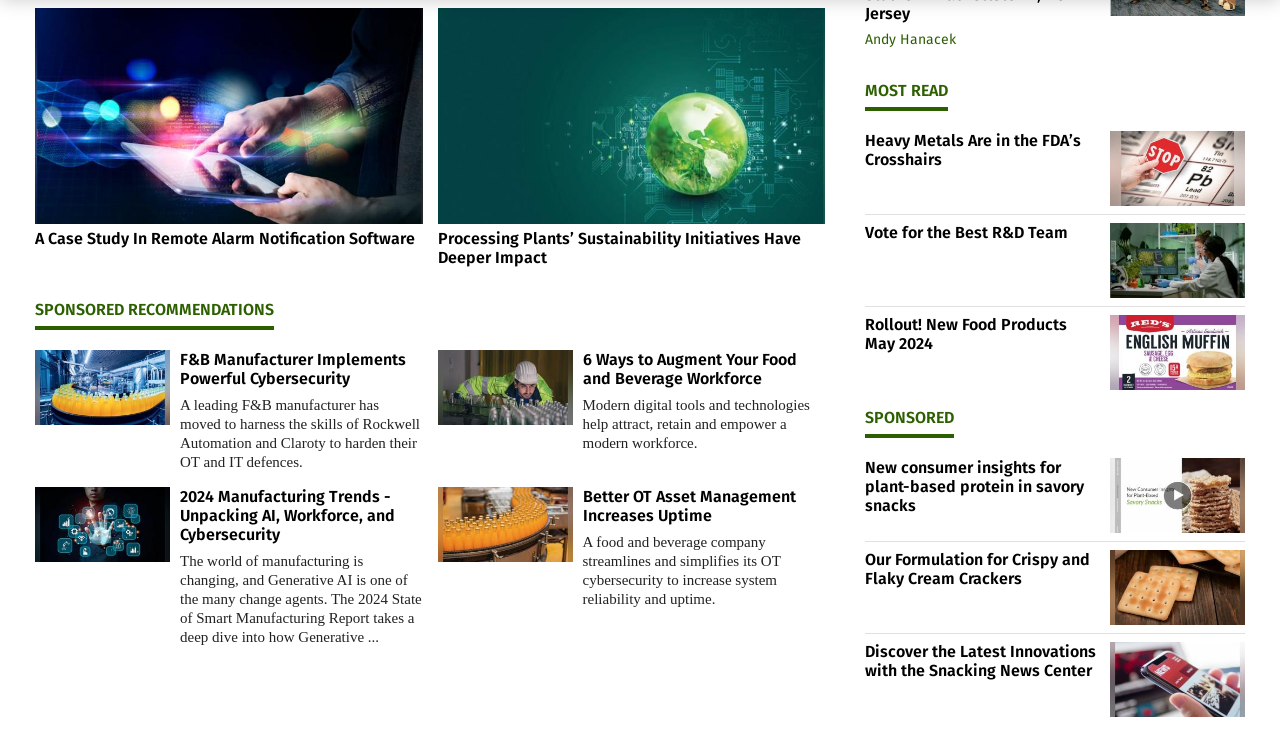Please specify the bounding box coordinates of the region to click in order to perform the following instruction: "Learn about 6 Ways to Augment Your Food and Beverage Workforce".

[0.455, 0.465, 0.645, 0.516]